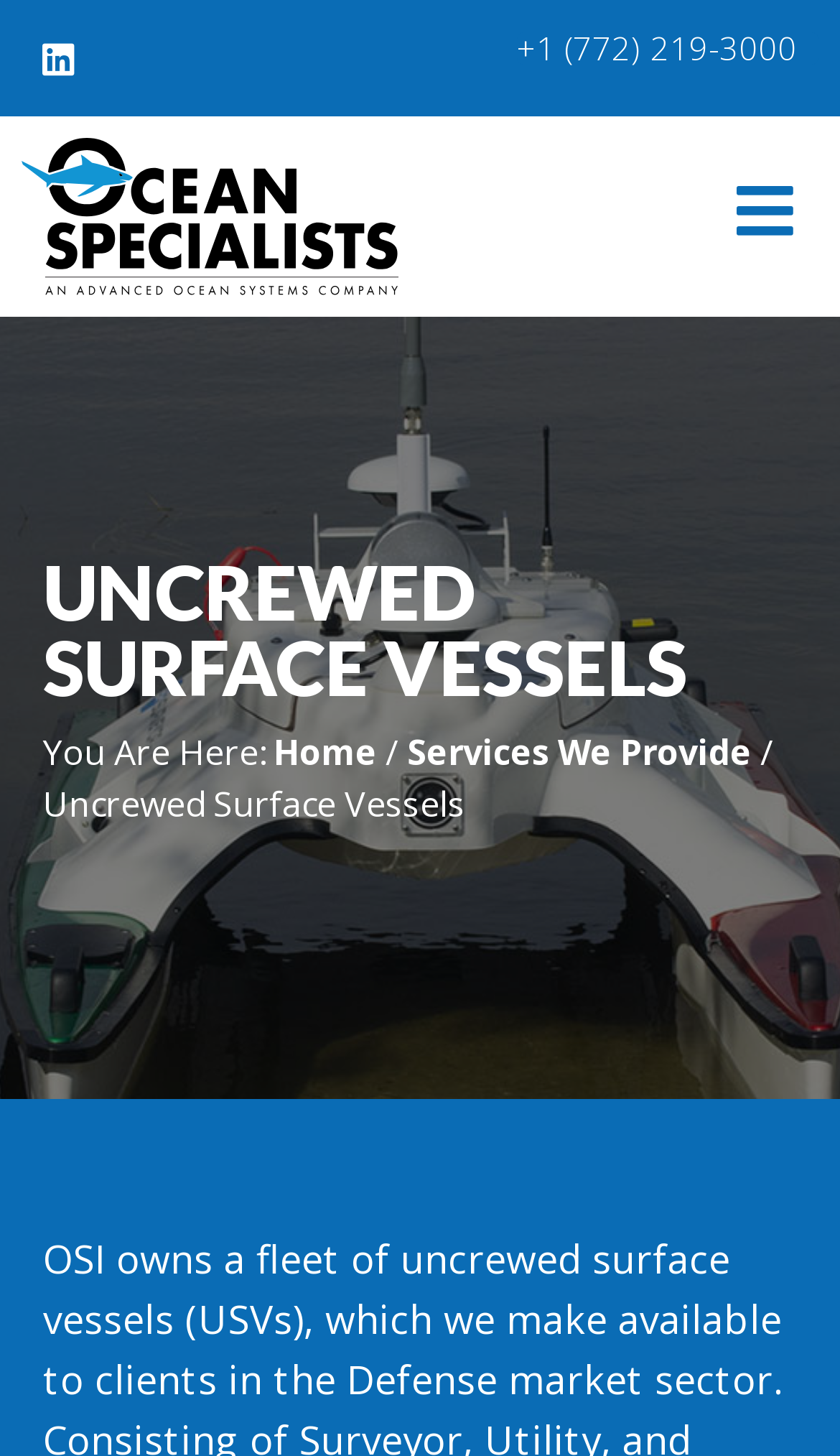Identify the main title of the webpage and generate its text content.

UNCREWED SURFACE VESSELS